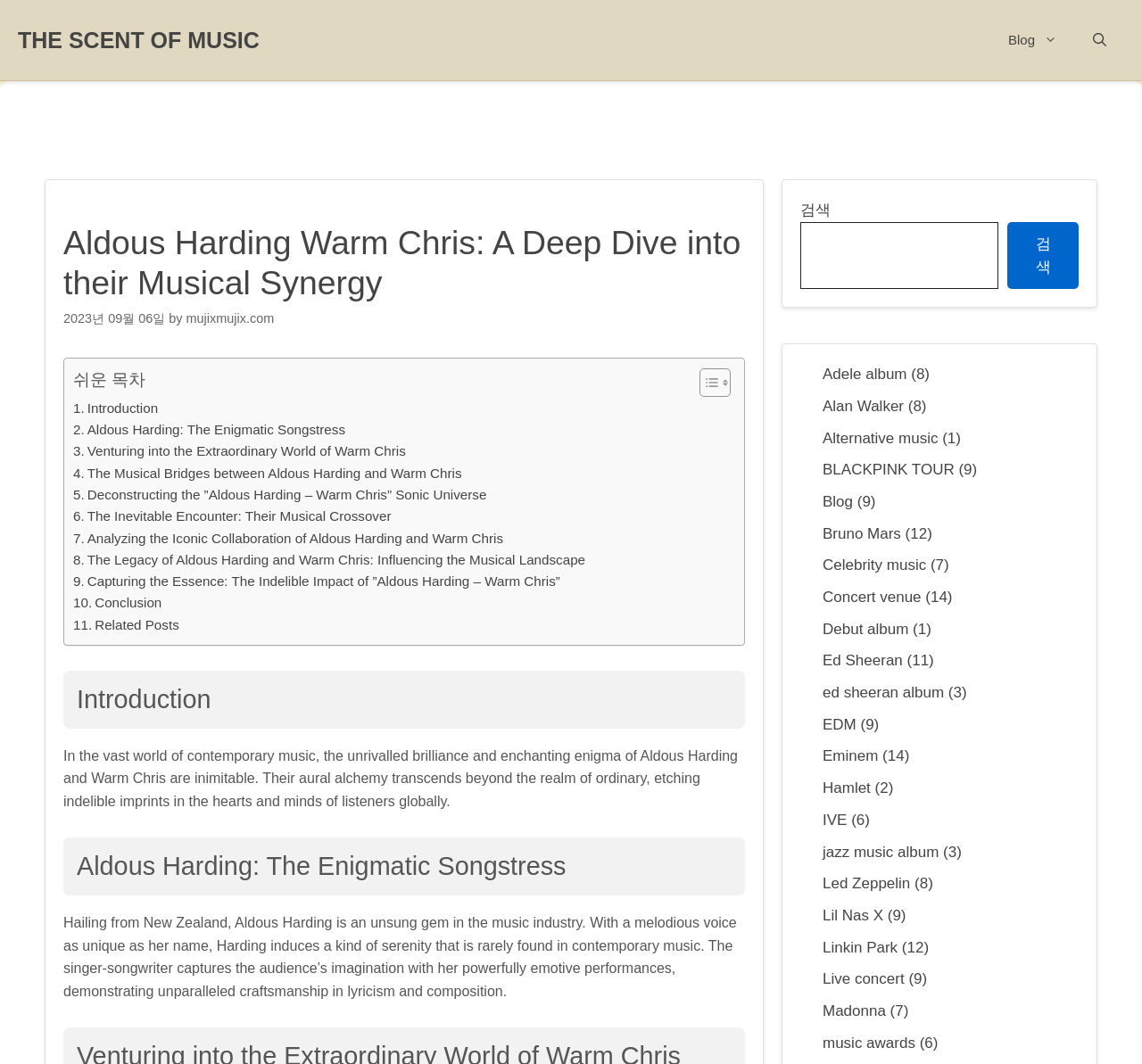Find the bounding box coordinates for the area you need to click to carry out the instruction: "Open the search". The coordinates should be four float numbers between 0 and 1, indicated as [left, top, right, bottom].

[0.941, 0.025, 0.984, 0.05]